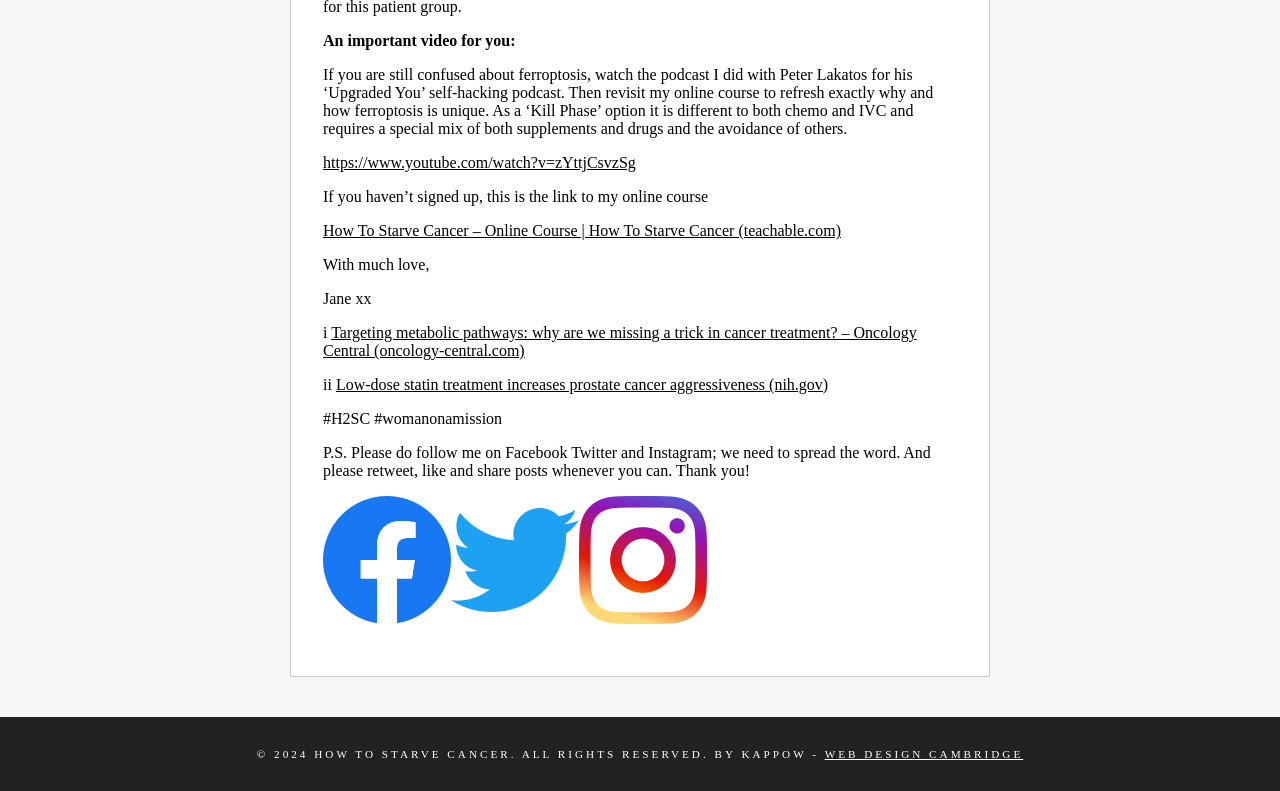Provide a short answer using a single word or phrase for the following question: 
What is the copyright year of the website?

2024